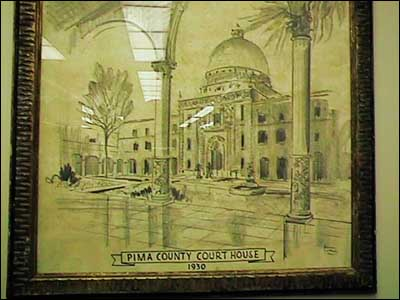Depict the image with a detailed narrative.

The image depicts a detailed illustration of the Pima County Courthouse, created in 1930. This artwork captures the architectural elegance of the courthouse, showcasing its grand dome and the surrounding colonnades. The scene is framed by slender palm trees and features a reflective courtyard, creating a serene ambiance. The meticulous lines and shading highlight the structure's classic design, while the inscription at the bottom reads "PIMA COUNTY COURT HOUSE 1930." The overall tone of the artwork is nostalgic, evoking a sense of history and the significance of this landmark in the community.